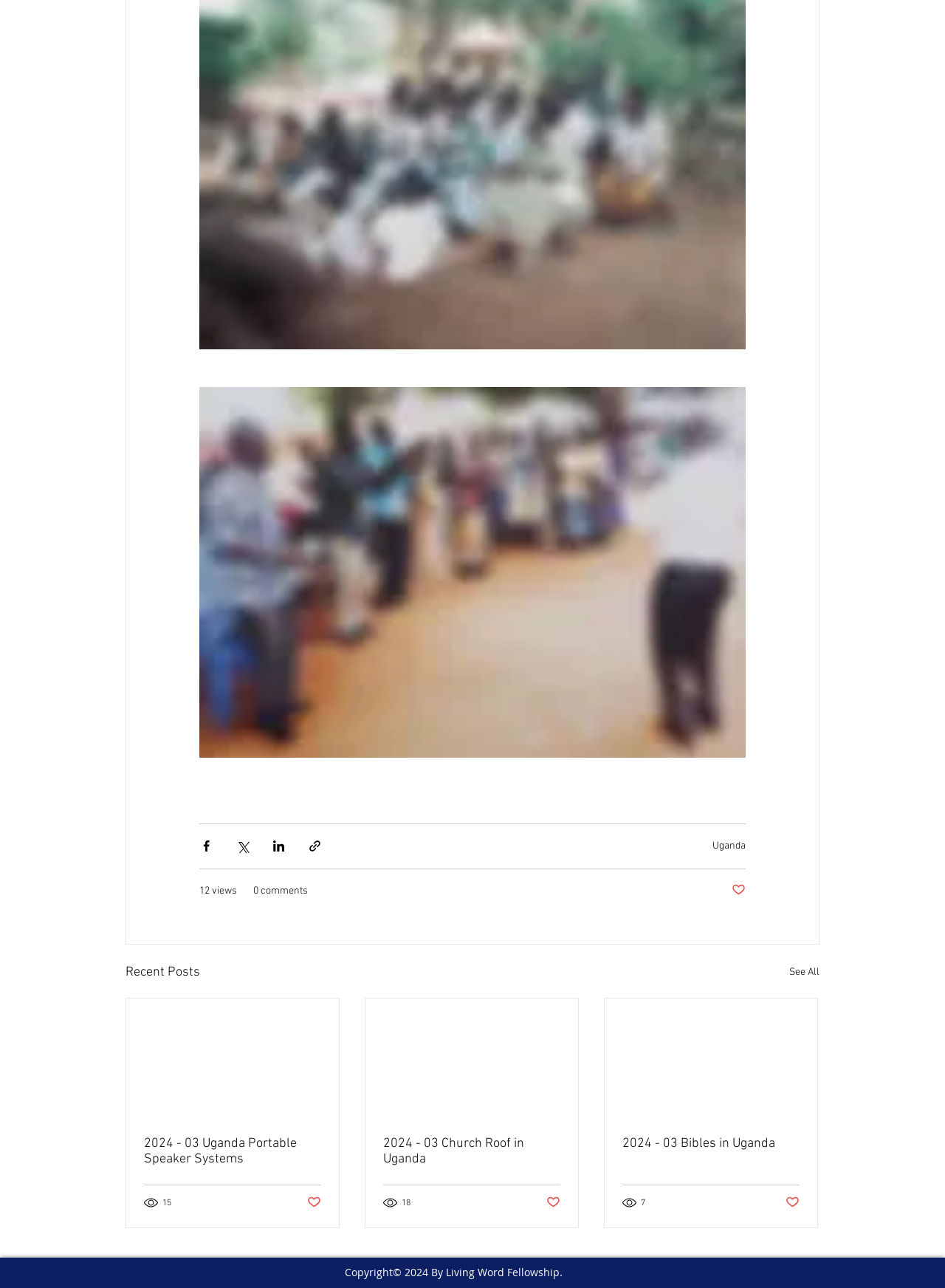What is the content of the link at the bottom of the webpage?
Based on the image, answer the question in a detailed manner.

The content of the link at the bottom of the webpage is copyright information, as indicated by the text 'Copyright 2024 By Living Word Fellowship'. This text is likely a copyright notice or disclaimer.